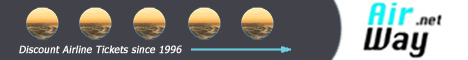Generate a detailed narrative of the image.

The image features a sleek and modern design promoting discount airline tickets on the AirWay.net website. At the center, a series of five circular icons displays scenic views, likely representing travel destinations or flights. Beneath the icons, the text boldly states "Discount Airline Tickets since 1996," emphasizing the service's long-standing reputation and experience in providing economical travel options. To the right, the AirWay.net logo appears prominently, combining a contemporary font style with a dynamic appearance, reinforcing the brand's identity in the travel industry. This image effectively invites visitors to explore budget-friendly flight options while conveying a sense of reliability and adventure.